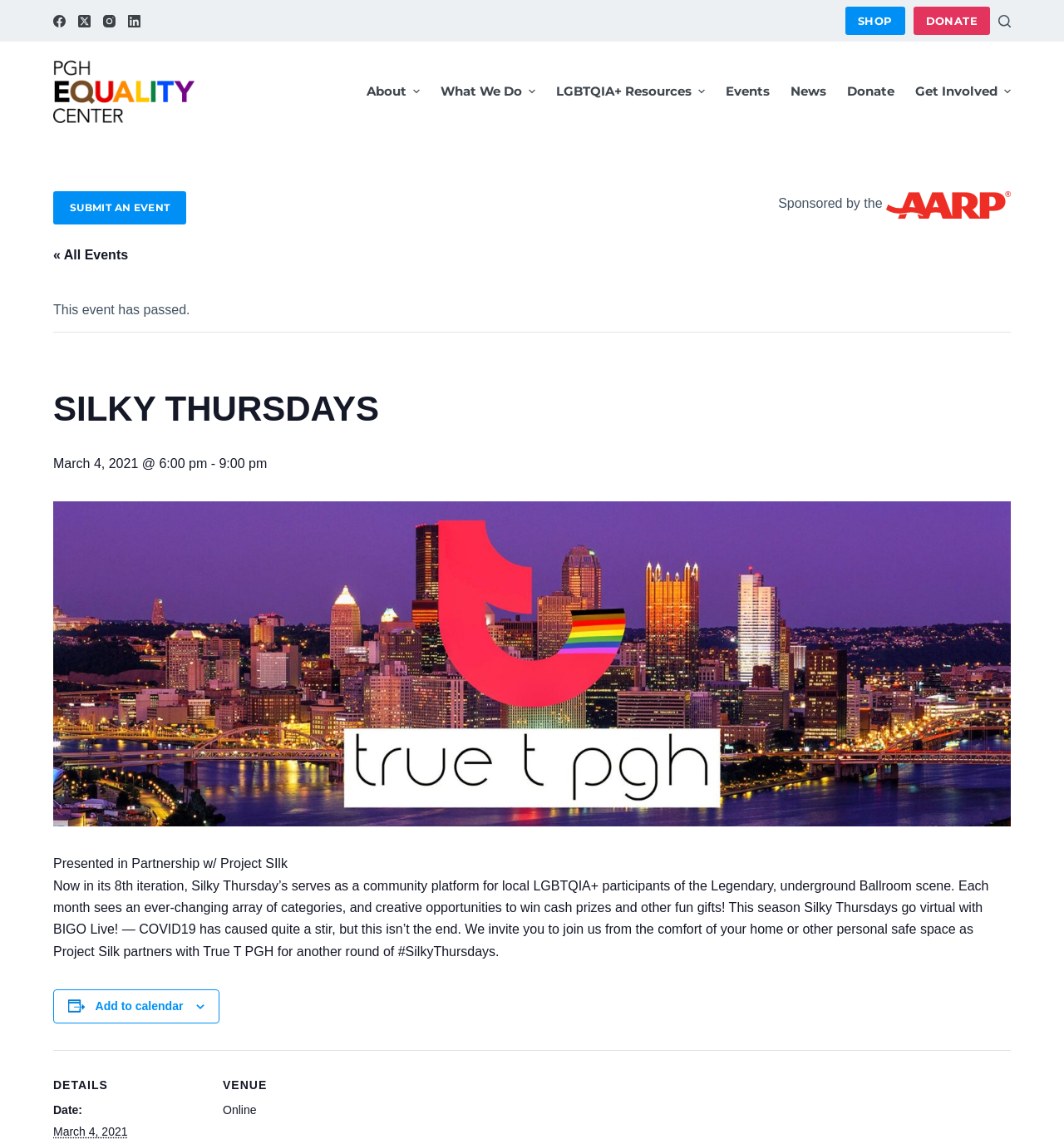What is the purpose of Silky Thursdays?
Please craft a detailed and exhaustive response to the question.

I found the answer by reading the static text 'Now in its 8th iteration, Silky Thursday’s serves as a community platform for local LGBTQIA+ participants of the Legendary, underground Ballroom scene.' on the webpage, which describes the purpose of Silky Thursdays.